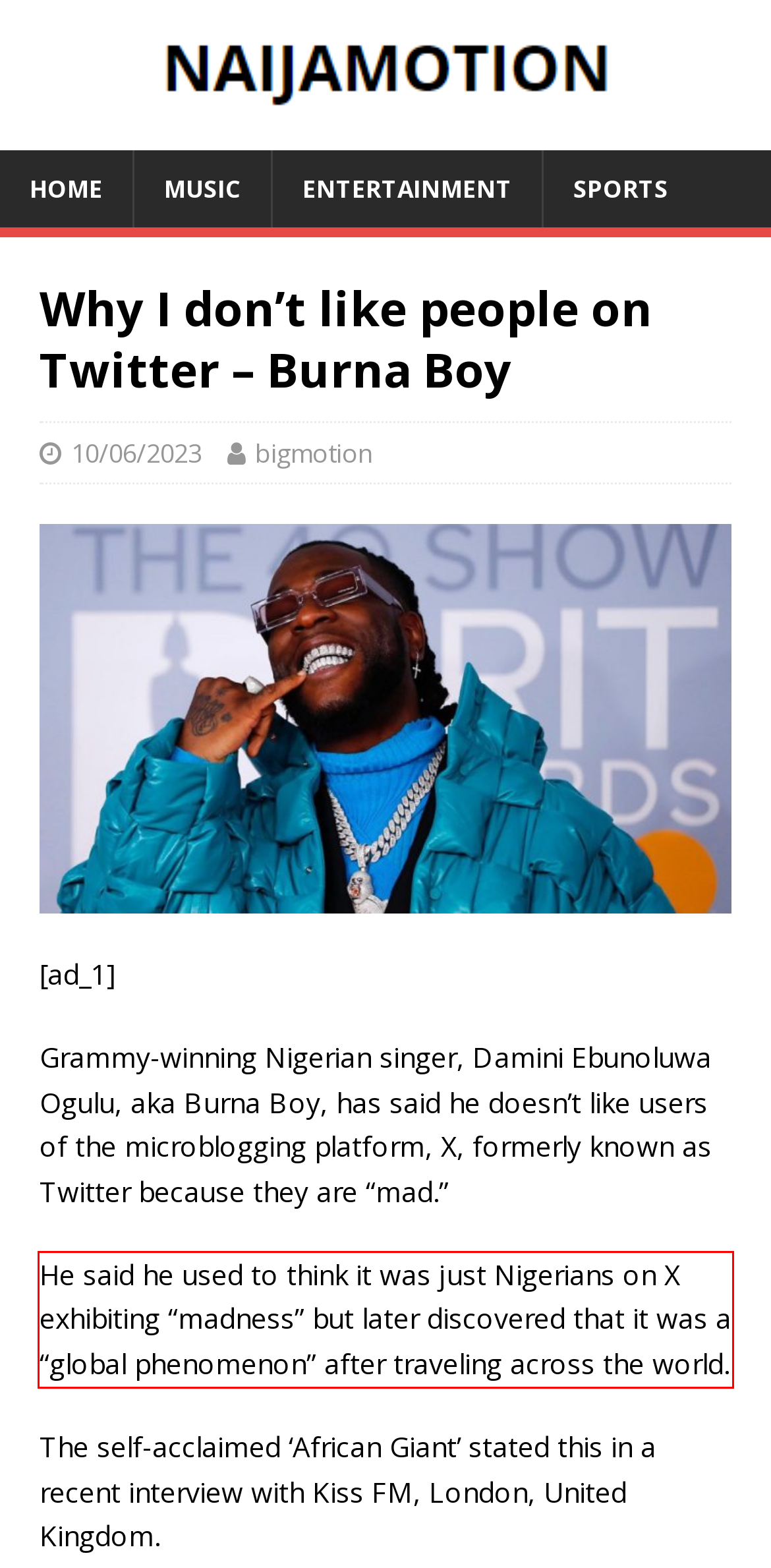Your task is to recognize and extract the text content from the UI element enclosed in the red bounding box on the webpage screenshot.

He said he used to think it was just Nigerians on X exhibiting “madness” but later discovered that it was a “global phenomenon” after traveling across the world.